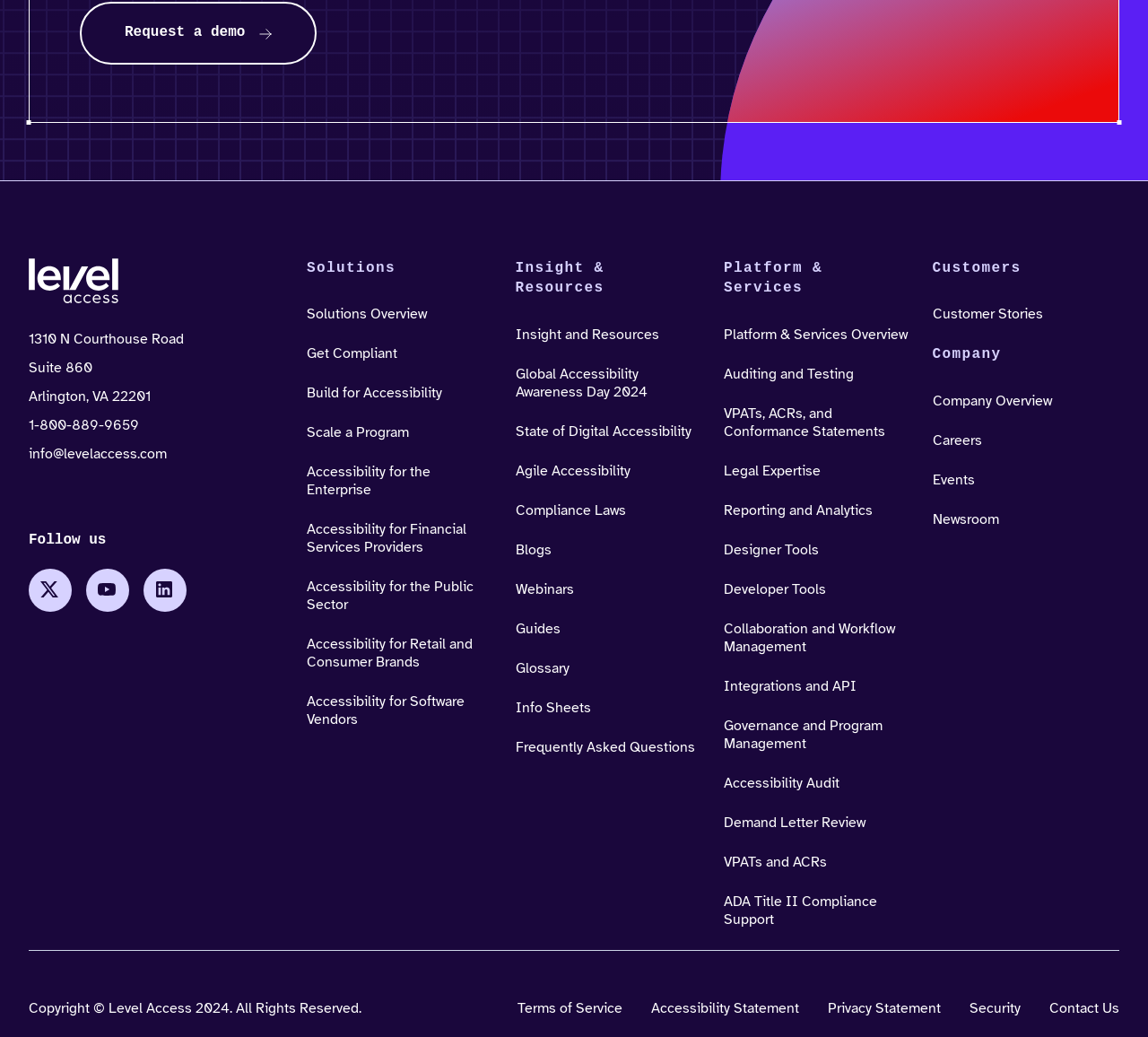Locate the bounding box coordinates of the element you need to click to accomplish the task described by this instruction: "Request a demo".

[0.07, 0.002, 0.276, 0.062]